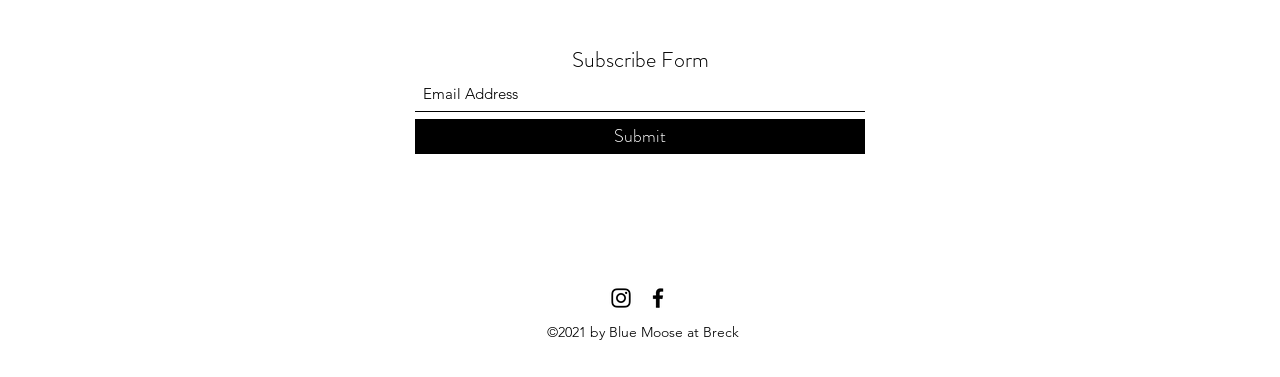What is the relative position of the 'Instagram' link?
Based on the image, respond with a single word or phrase.

Left of the 'Facebook' link